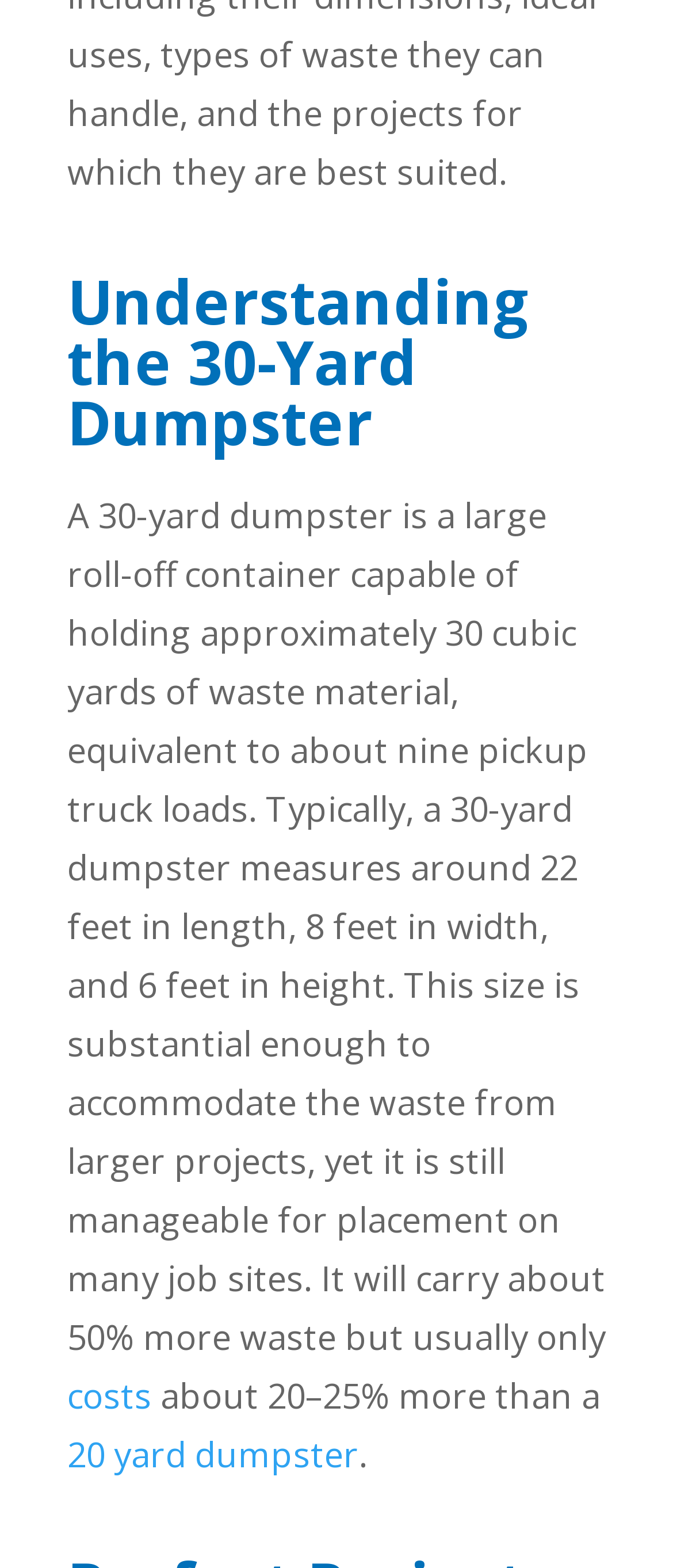Identify the bounding box for the UI element specified in this description: "20 yard dumpster". The coordinates must be four float numbers between 0 and 1, formatted as [left, top, right, bottom].

[0.1, 0.913, 0.533, 0.942]